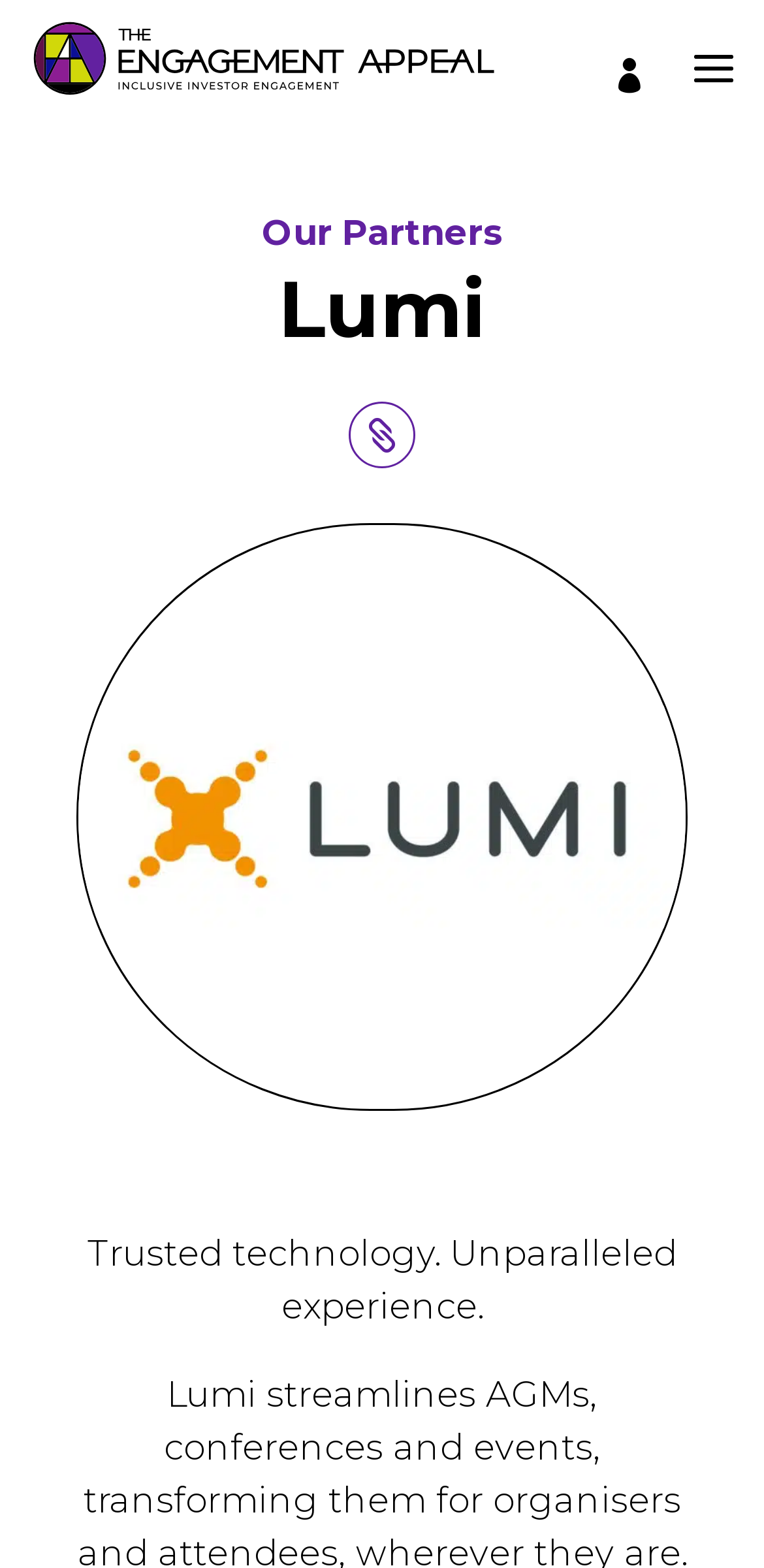Provide the bounding box coordinates of the HTML element this sentence describes: "alt="The Engagement Appeal"".

[0.038, 0.035, 0.655, 0.063]